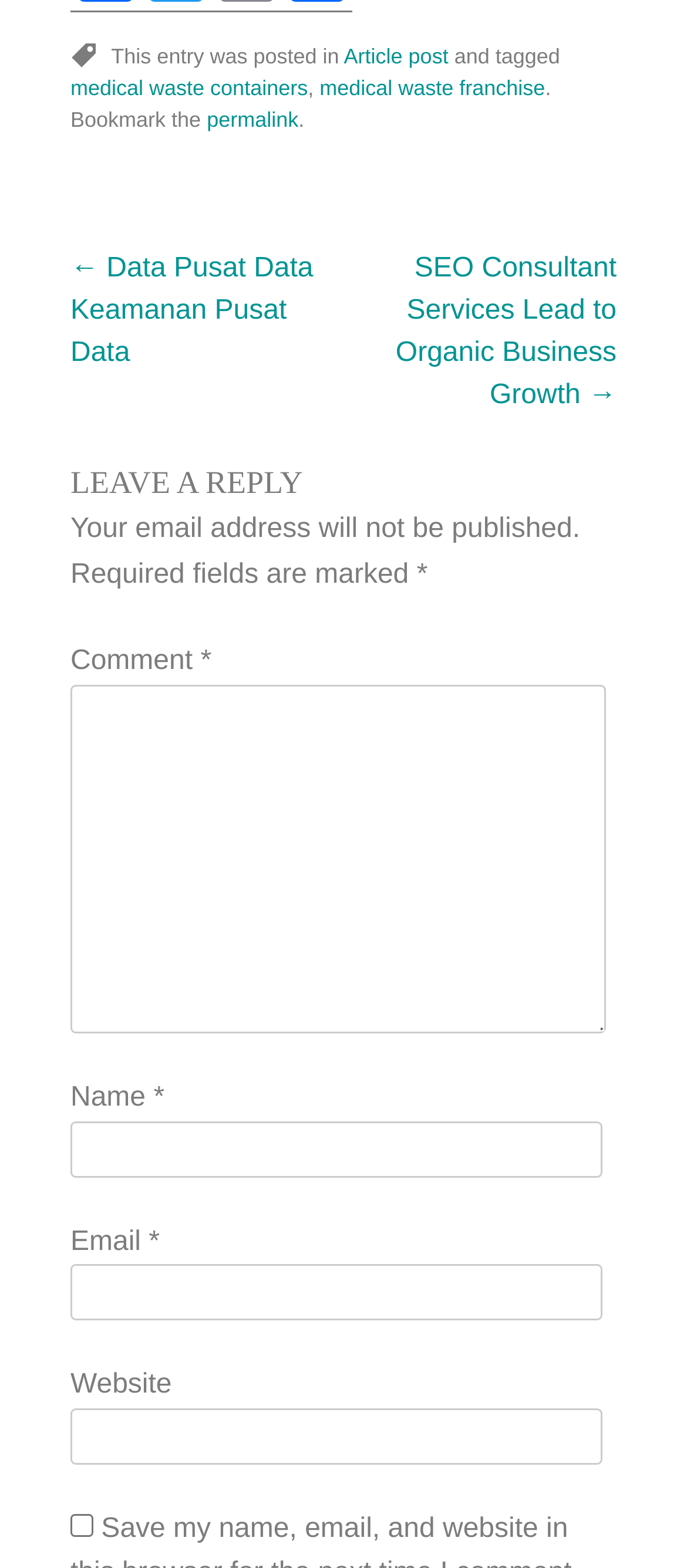Please identify the bounding box coordinates of the clickable area that will fulfill the following instruction: "Visit Facebook page". The coordinates should be in the format of four float numbers between 0 and 1, i.e., [left, top, right, bottom].

None